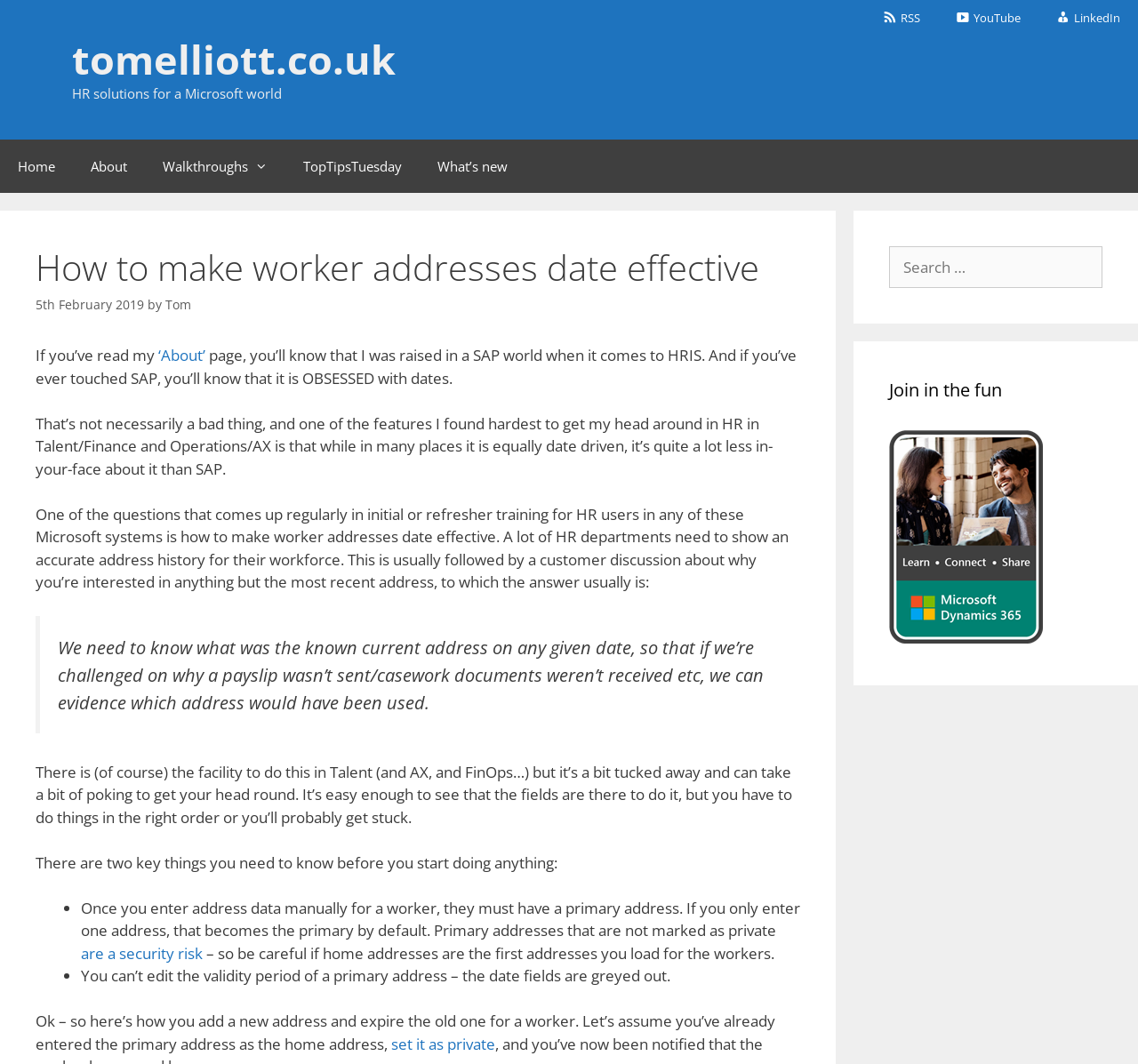Please find the bounding box coordinates for the clickable element needed to perform this instruction: "Search for something".

[0.781, 0.231, 0.969, 0.271]